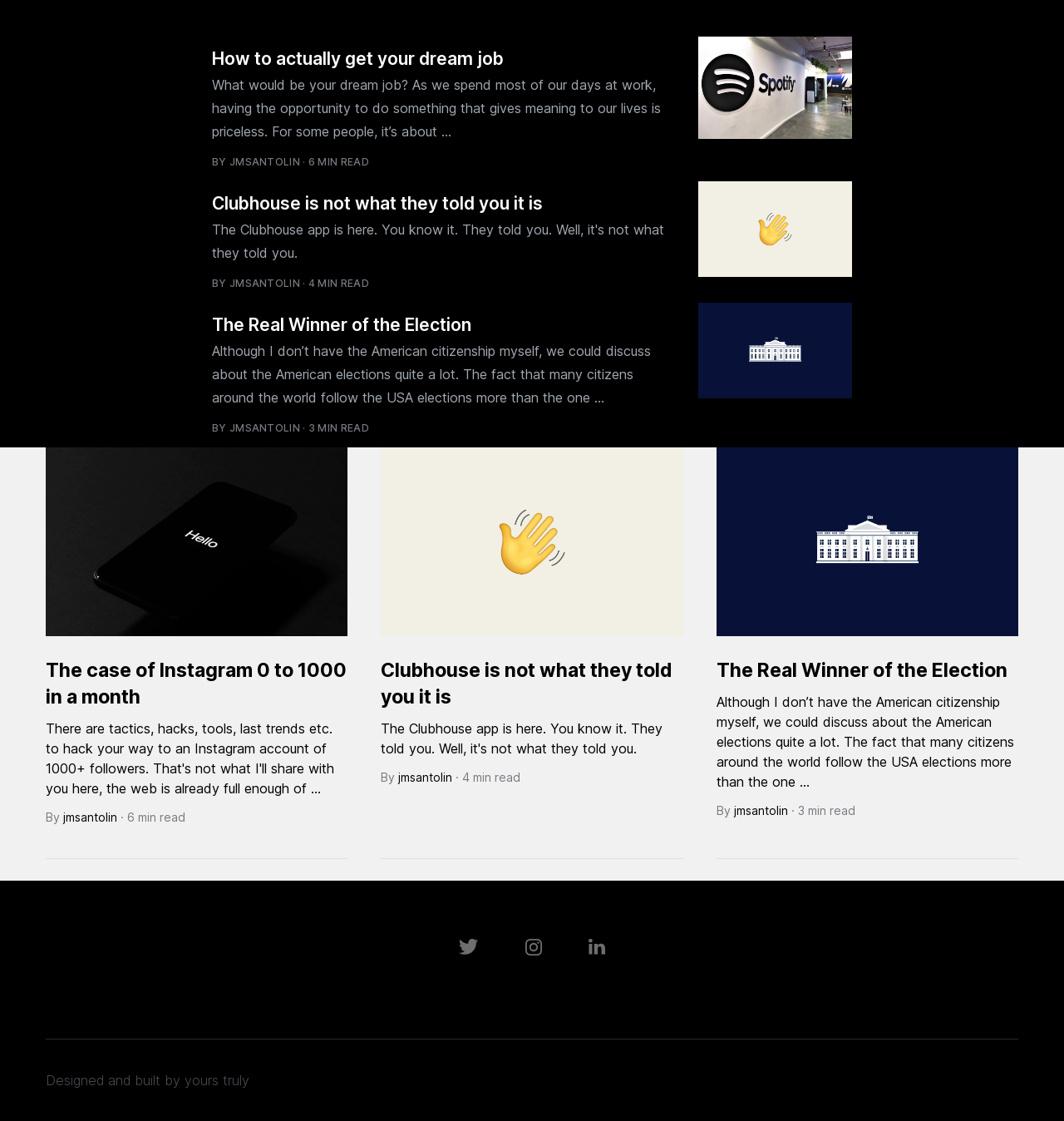Analyze the image and provide a detailed answer to the question: What is the title of the second article on the webpage?

I looked at the webpage and found the second article. The title of the second article is 'Clubhouse is not what they told you it is'.